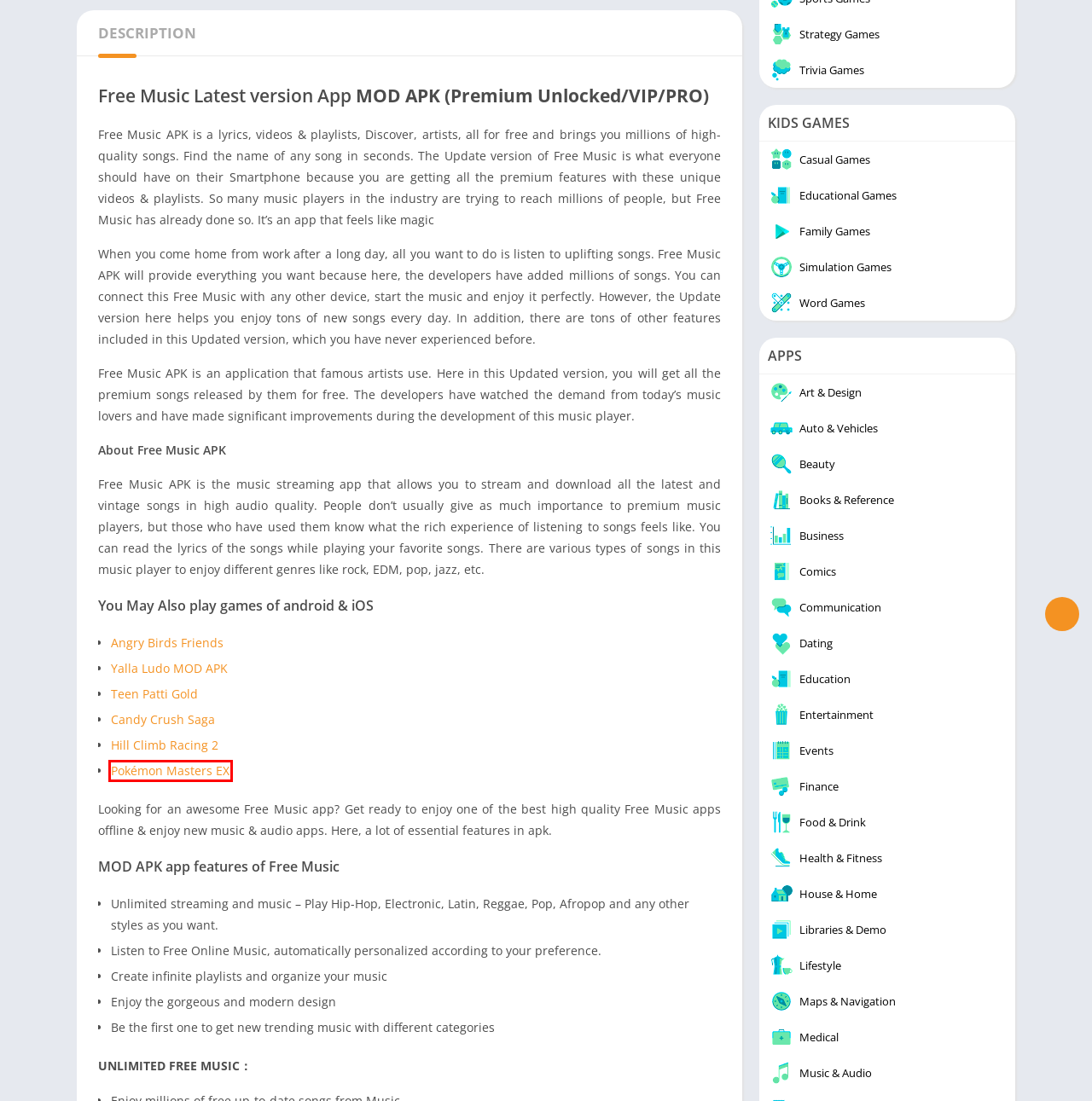Check out the screenshot of a webpage with a red rectangle bounding box. Select the best fitting webpage description that aligns with the new webpage after clicking the element inside the bounding box. Here are the candidates:
A. Medical Archives - apkvisit.com
B. Art & Design - apkvisit.com
C. Parenting Archives - apkvisit.com
D. Lifestyle Archives - apkvisit.com
E. Finance - apkvisit.com
F. Pokémon Masters EX - apkvisit.com
G. Candy Crush Saga: (Latest Version) online game - apkvisit.com
H. Teen Patti Gold- 3 Patti Game - apkvisit.com

F